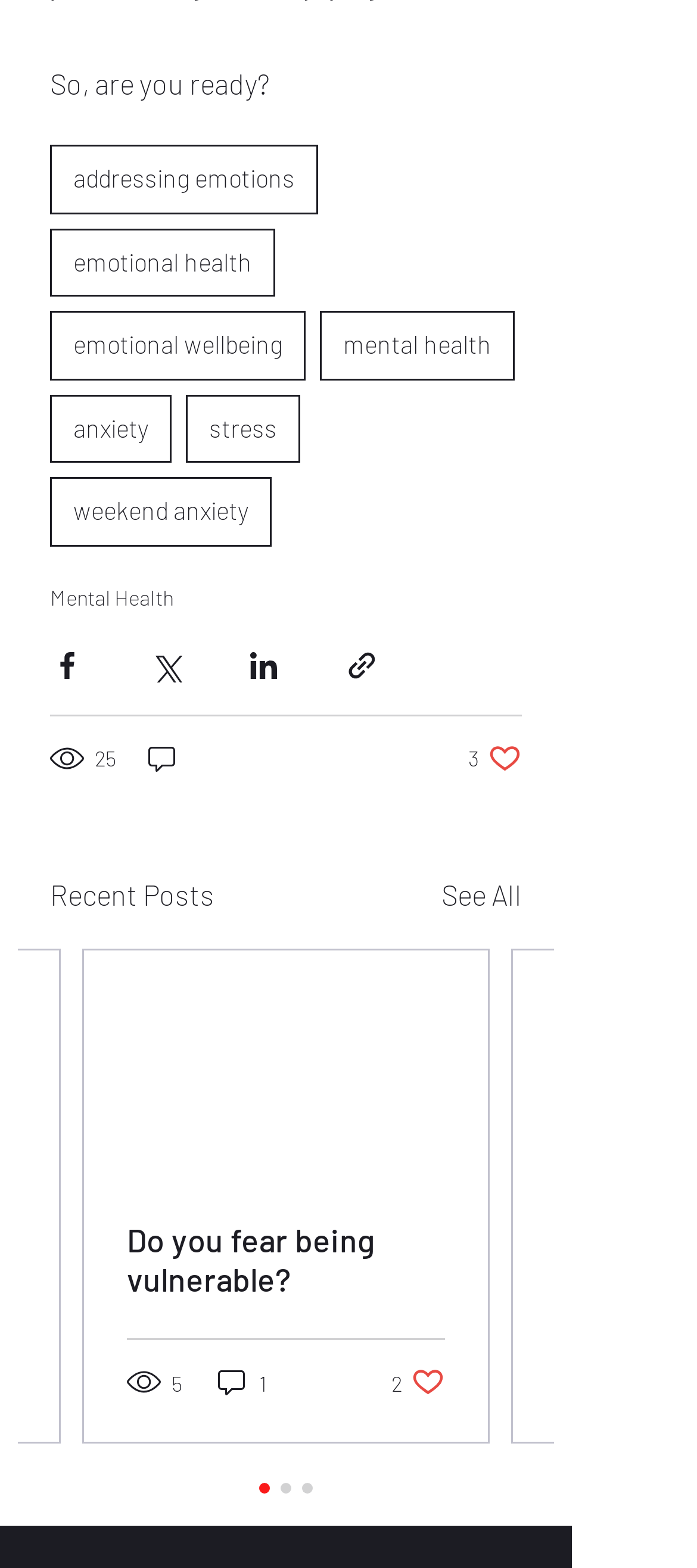Can you specify the bounding box coordinates for the region that should be clicked to fulfill this instruction: "View the 'Recent Posts'".

[0.072, 0.557, 0.308, 0.584]